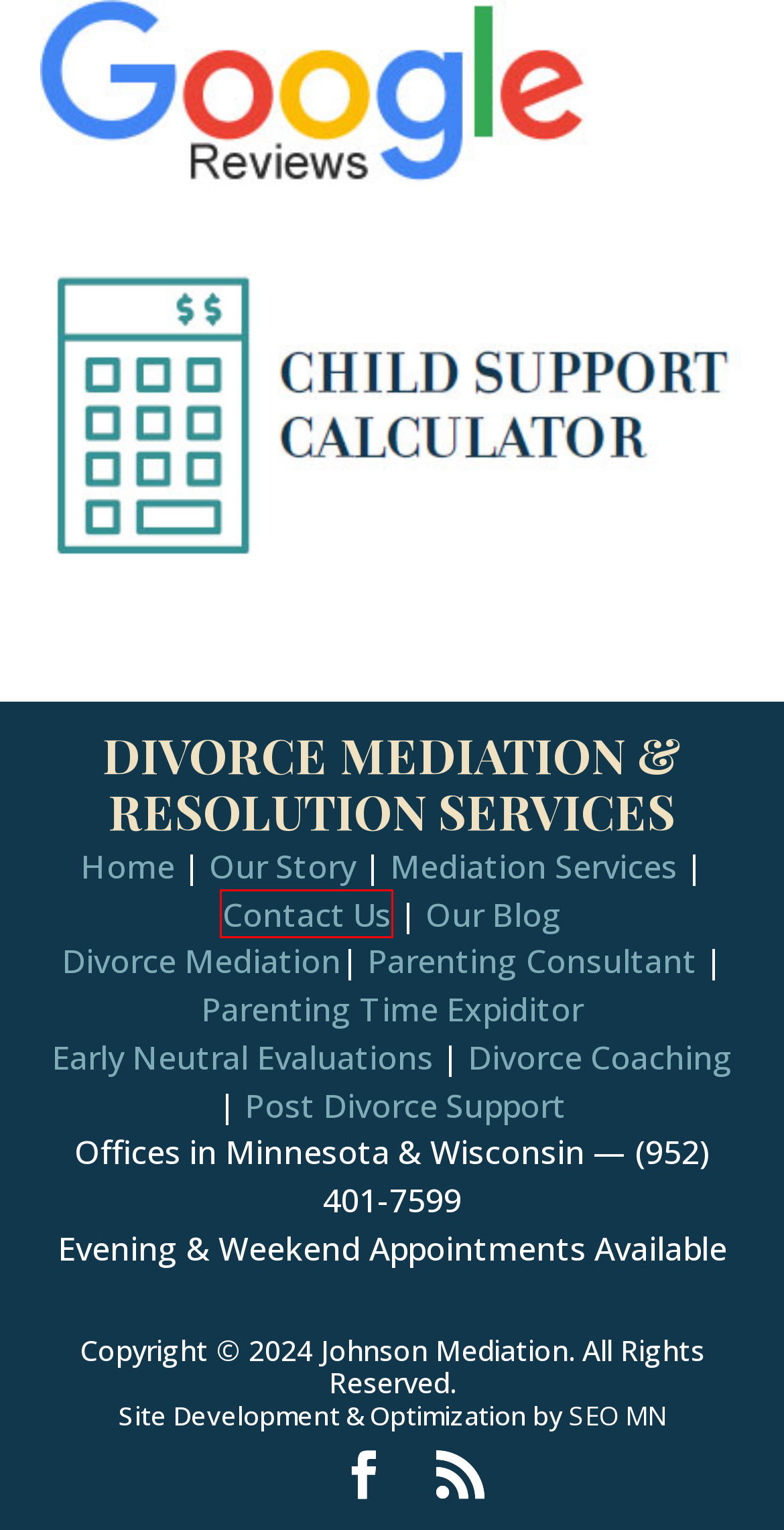You have a screenshot of a webpage with an element surrounded by a red bounding box. Choose the webpage description that best describes the new page after clicking the element inside the red bounding box. Here are the candidates:
A. Divorce Coach MN | Individualized Divorce Coaching Services
B. Early Neutral Evaluation Services | Mediation Services MN
C. Parenting Consultant MN | Parenting Consulting Services Mpls
D. About Johnson Mediation | Minnesota Mediation Services
E. Divorce Mediation Services MN | Minnesota Divorce Mediator
F. Mediation Blog
G. Divorce Mediation Services MN | Minnesota Divorce Resolution
H. Contact Johnson Mediation MN | Divorce Mediation Services

H